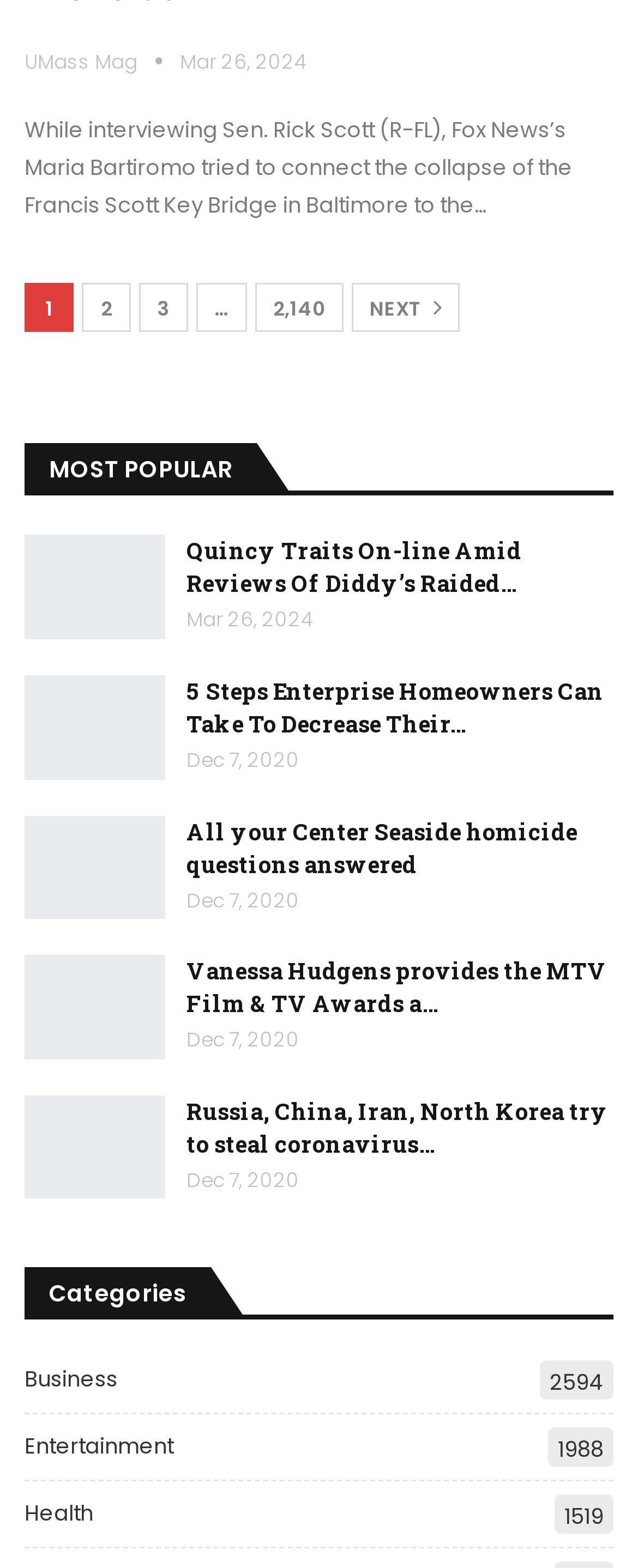Provide a short, one-word or phrase answer to the question below:
How many pages of news articles are there?

2,140